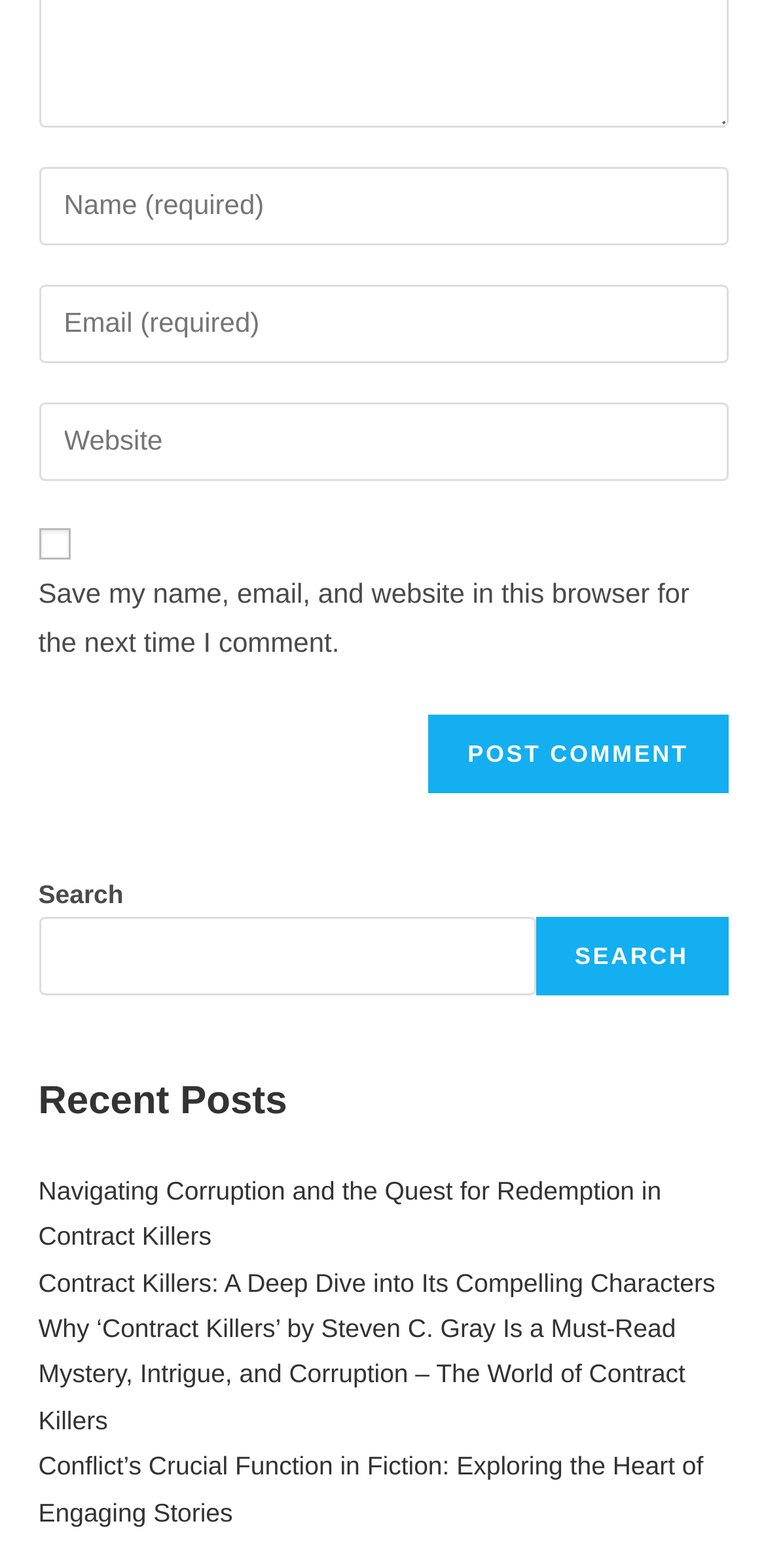Identify the bounding box coordinates for the element you need to click to achieve the following task: "Search for something". Provide the bounding box coordinates as four float numbers between 0 and 1, in the form [left, top, right, bottom].

[0.05, 0.585, 0.699, 0.635]